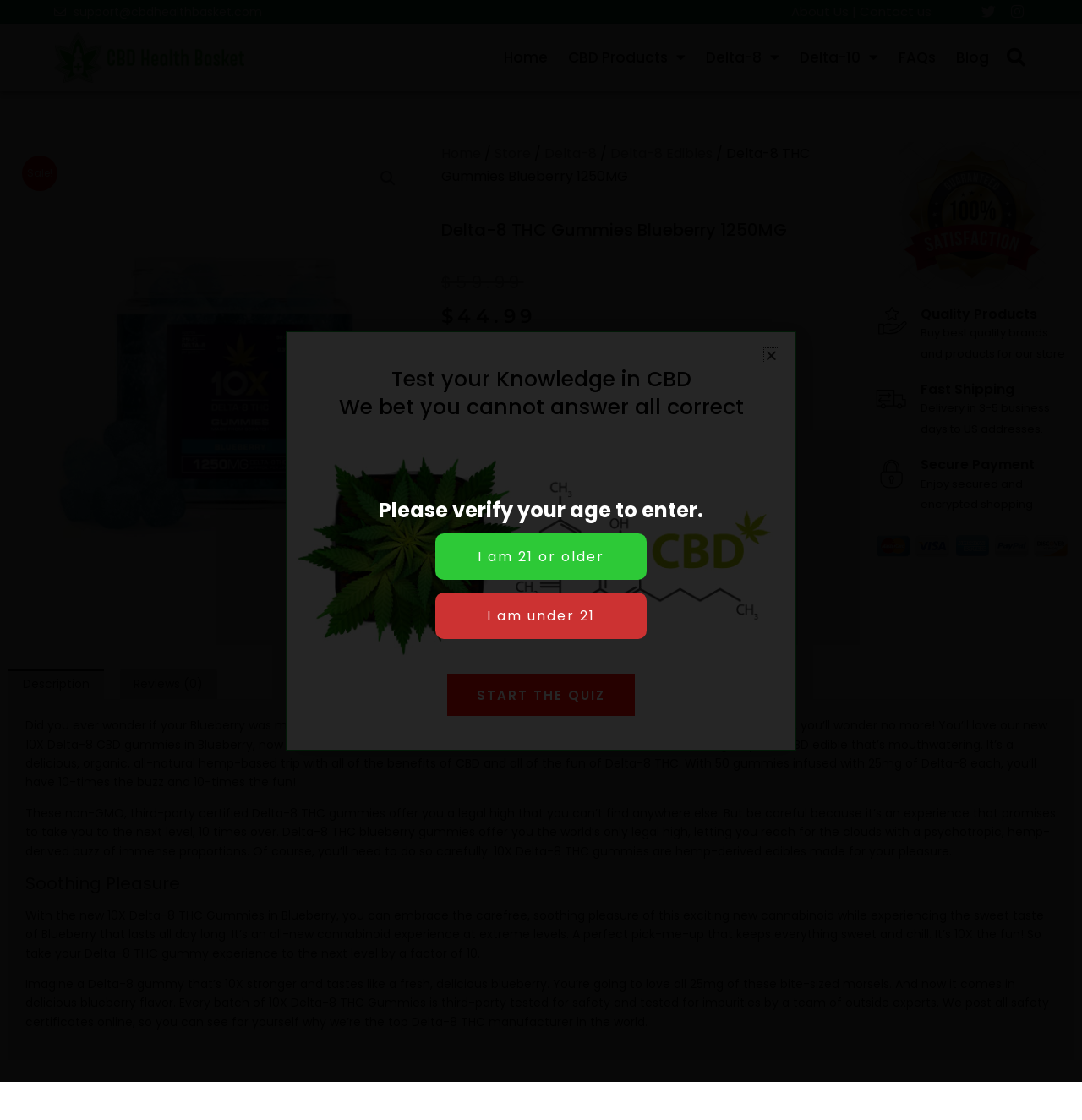What is the original price of the product?
Relying on the image, give a concise answer in one word or a brief phrase.

$59.99